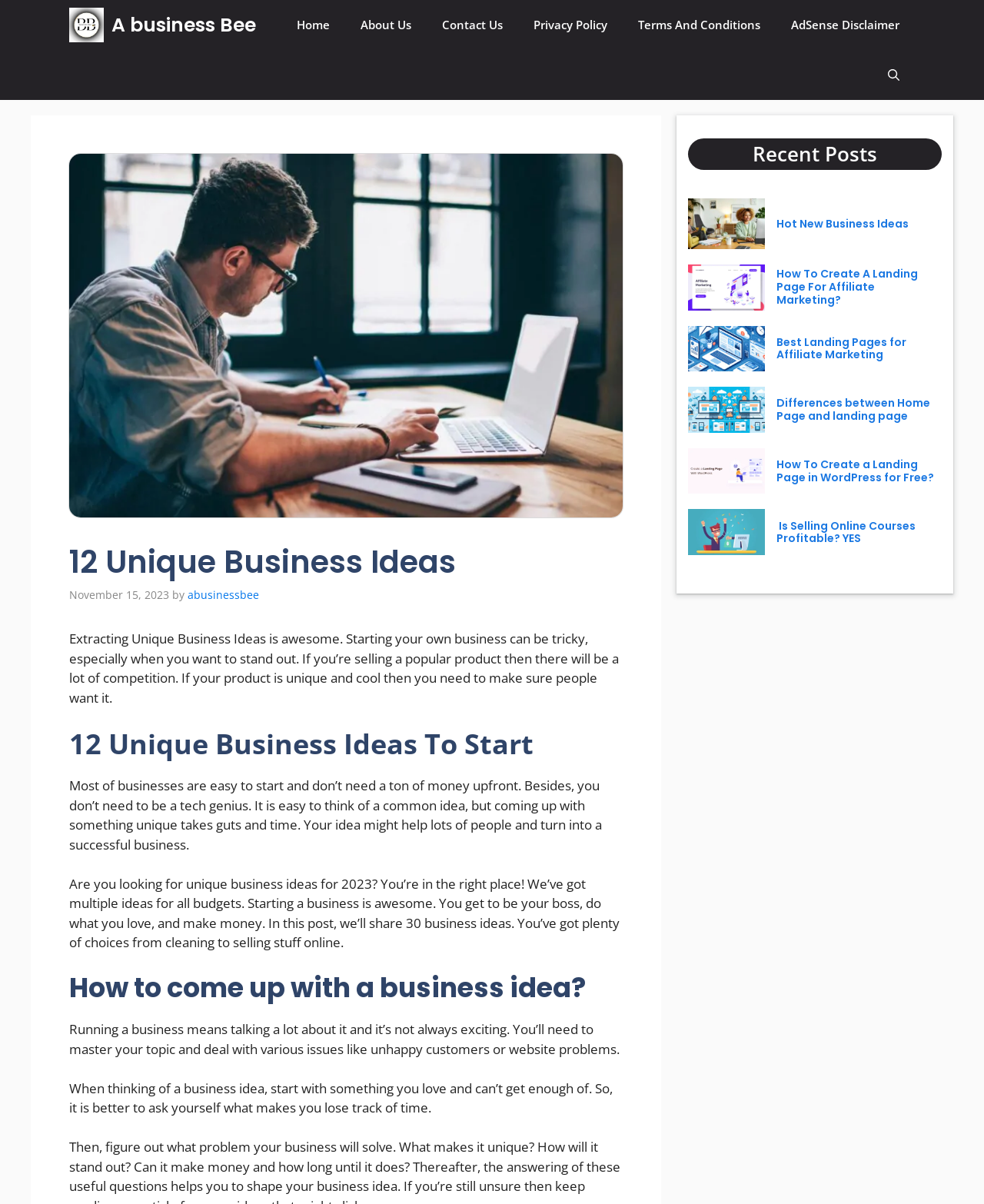Could you provide the bounding box coordinates for the portion of the screen to click to complete this instruction: "View the 'How To Create a Landing Page in WordPress for Free?' image"?

[0.699, 0.372, 0.777, 0.41]